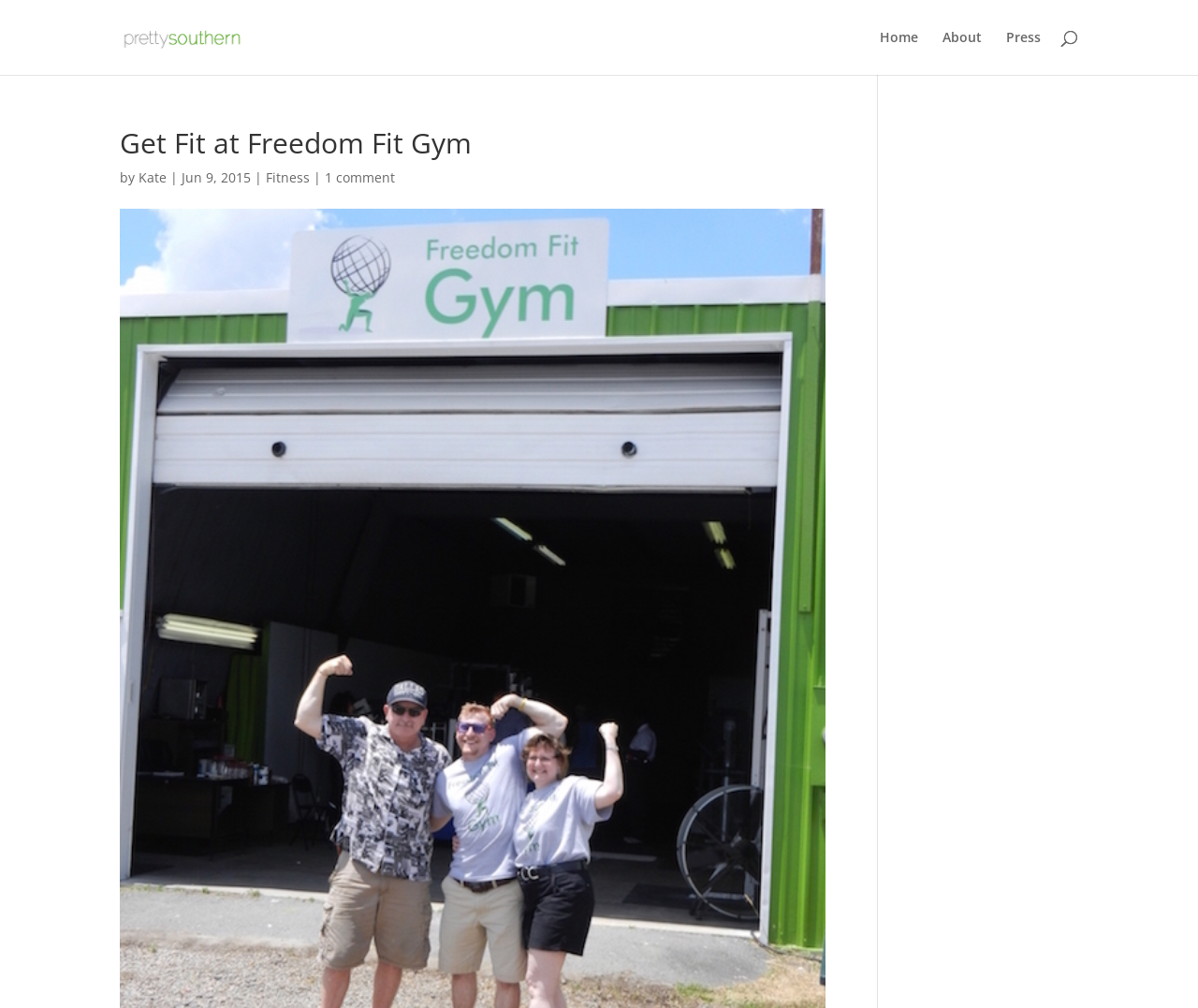Find the bounding box coordinates for the HTML element described in this sentence: "Kate". Provide the coordinates as four float numbers between 0 and 1, in the format [left, top, right, bottom].

[0.116, 0.167, 0.139, 0.185]